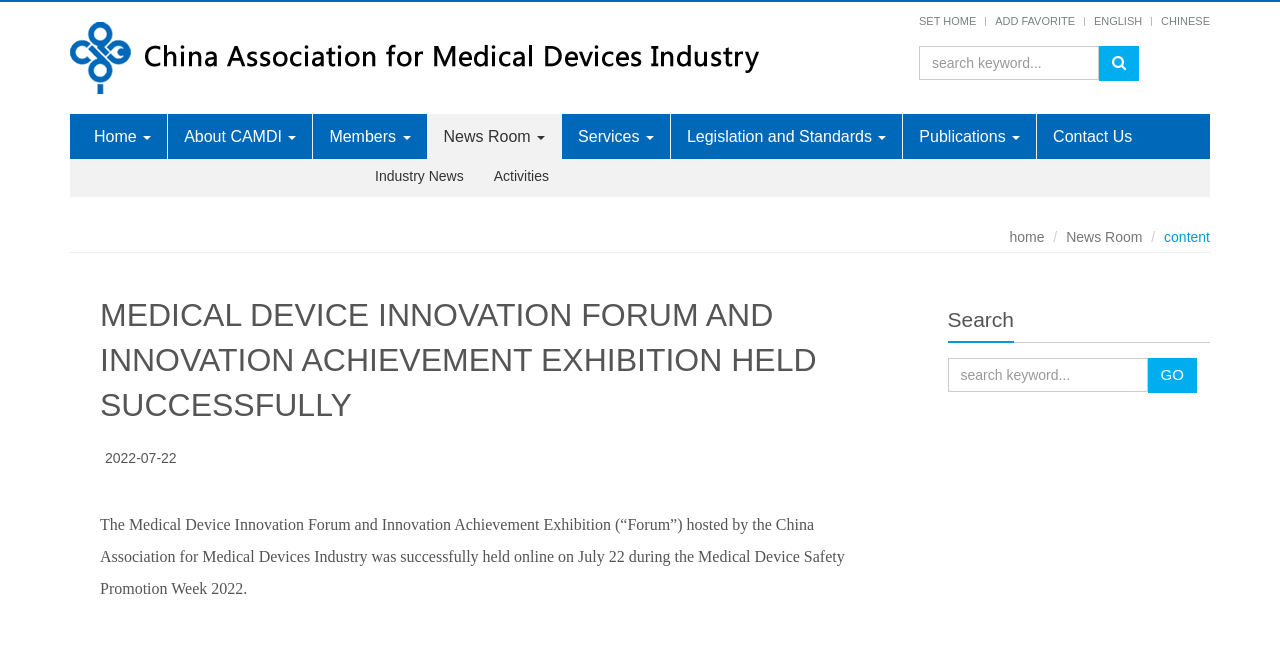Can you find the bounding box coordinates for the element to click on to achieve the instruction: "Search for something"?

None